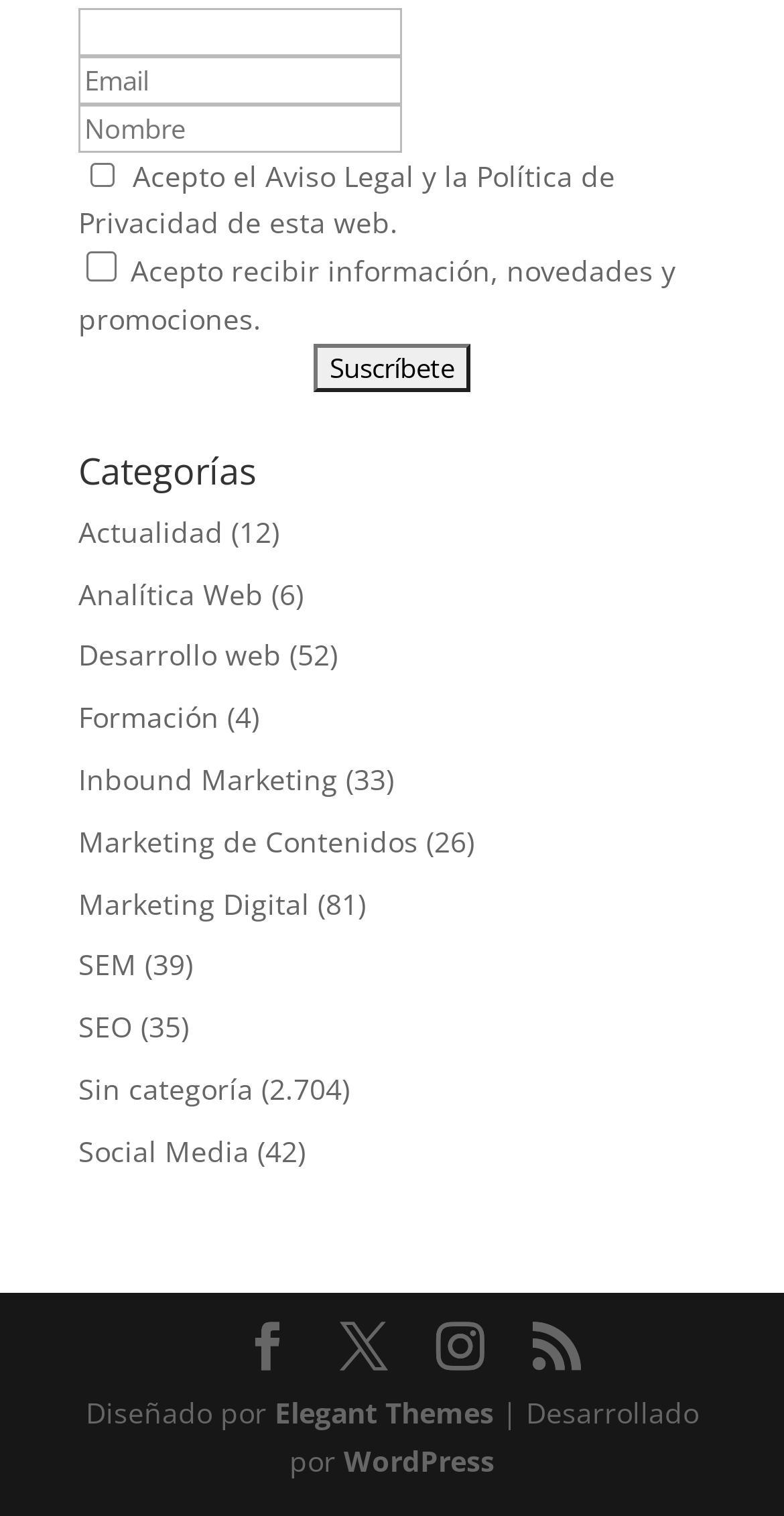Please identify the bounding box coordinates of the element on the webpage that should be clicked to follow this instruction: "Check the checkbox". The bounding box coordinates should be given as four float numbers between 0 and 1, formatted as [left, top, right, bottom].

[0.11, 0.107, 0.151, 0.123]